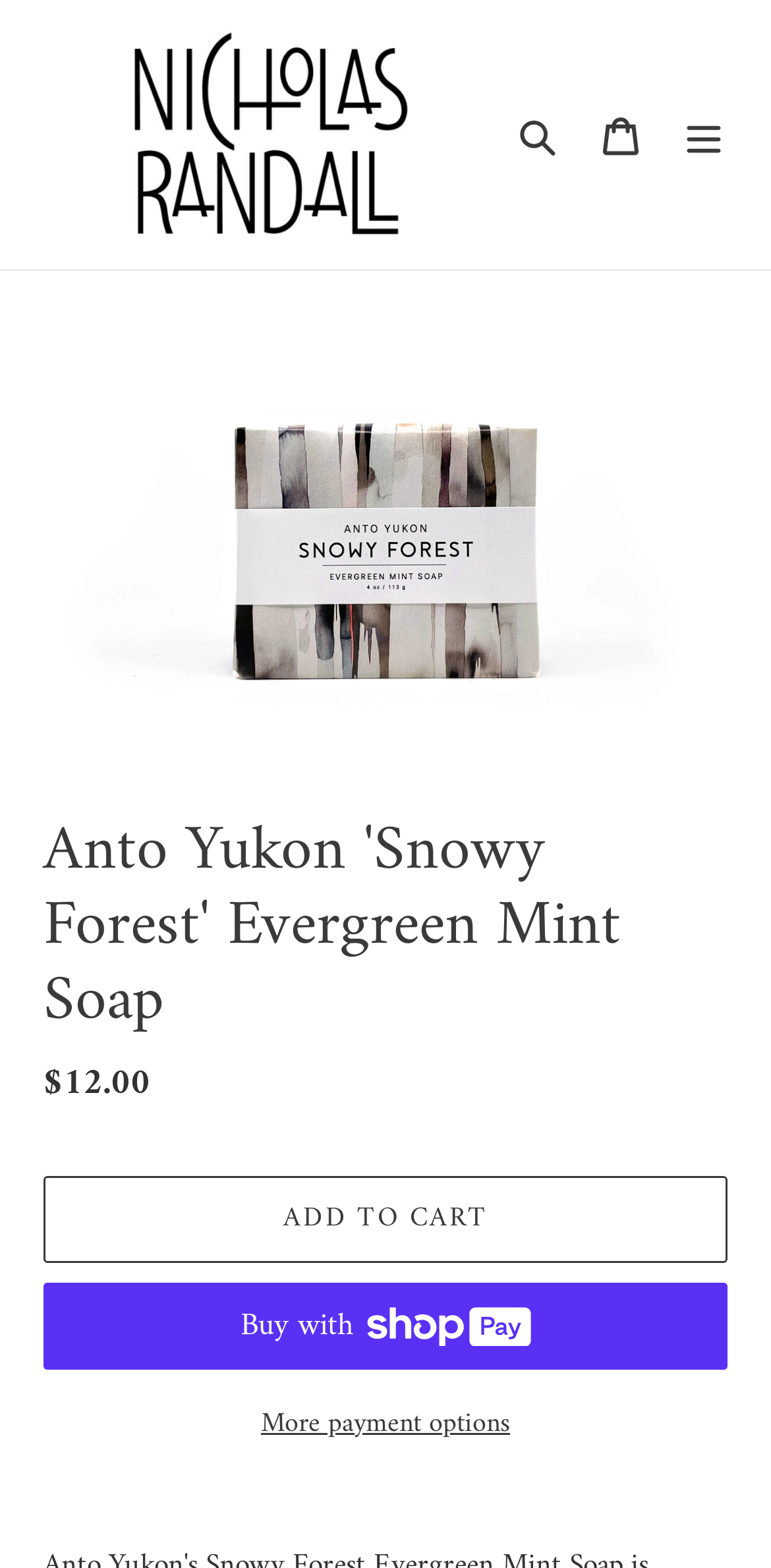What is the price of the soap?
Using the information from the image, provide a comprehensive answer to the question.

I found the price of the soap by looking at the description list detail, where it says 'Regular price' followed by the price '$12.00'.